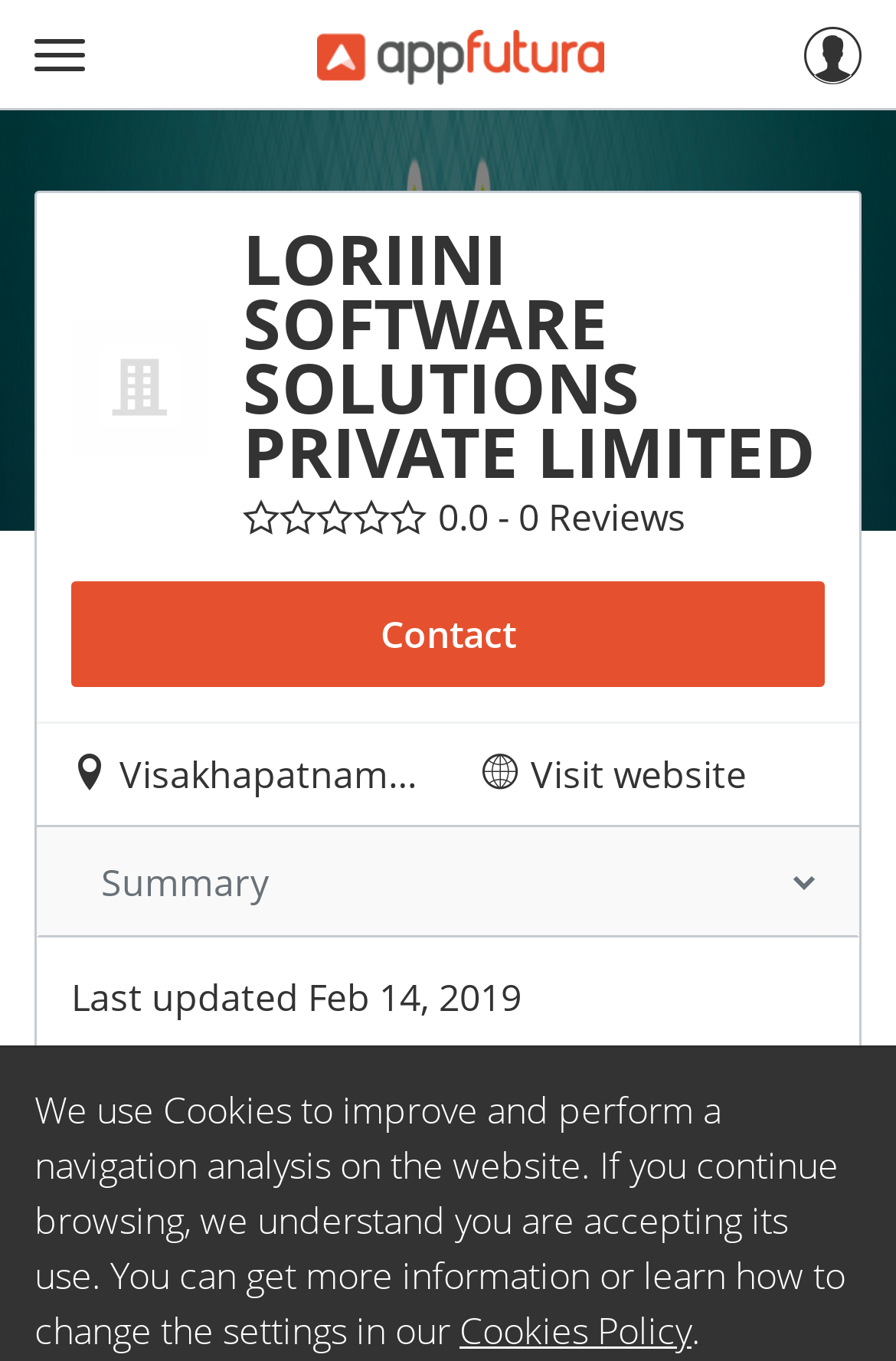When was the company profile last updated?
Answer the question based on the image using a single word or a brief phrase.

Feb 14, 2019